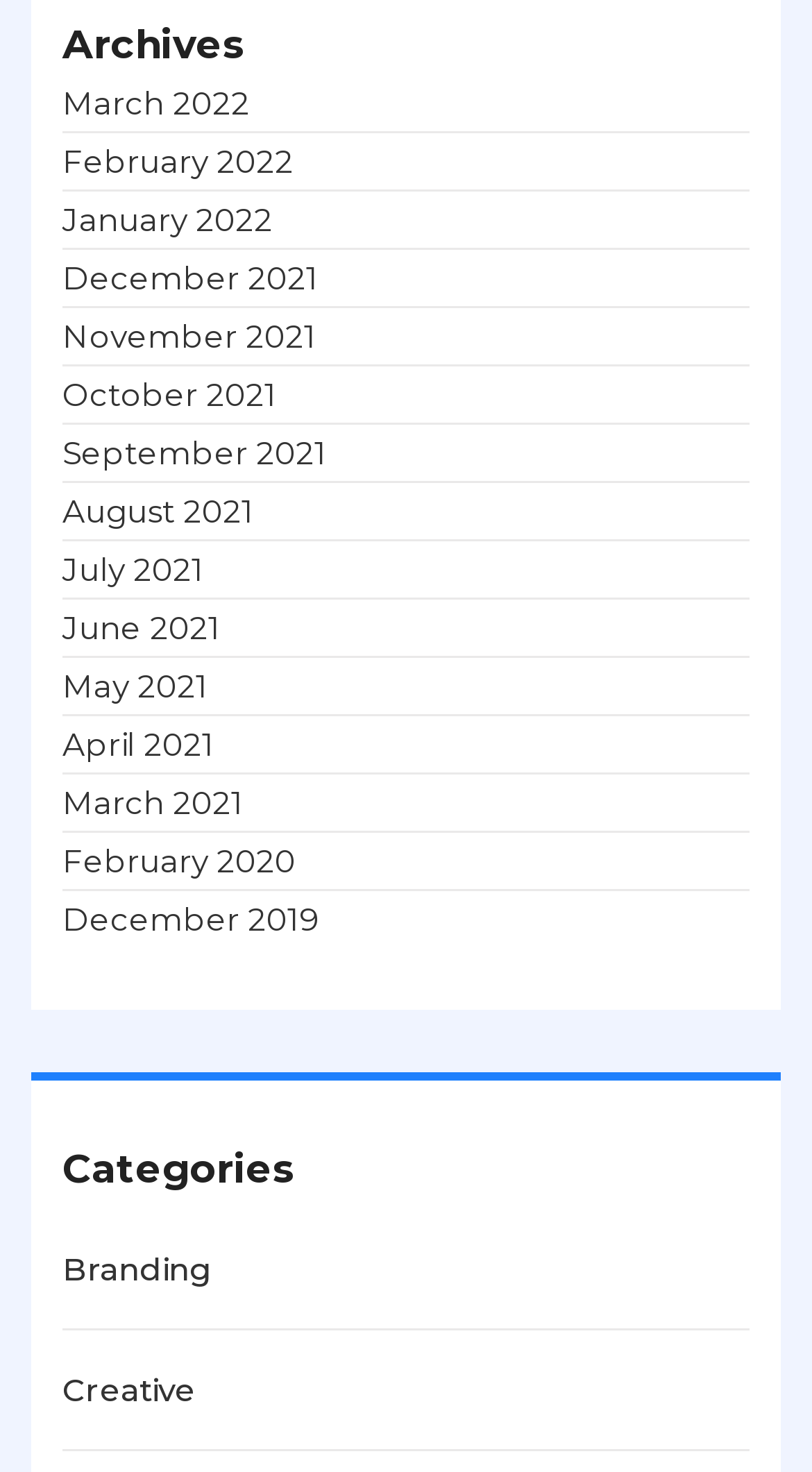How many months are listed?
Based on the screenshot, answer the question with a single word or phrase.

12